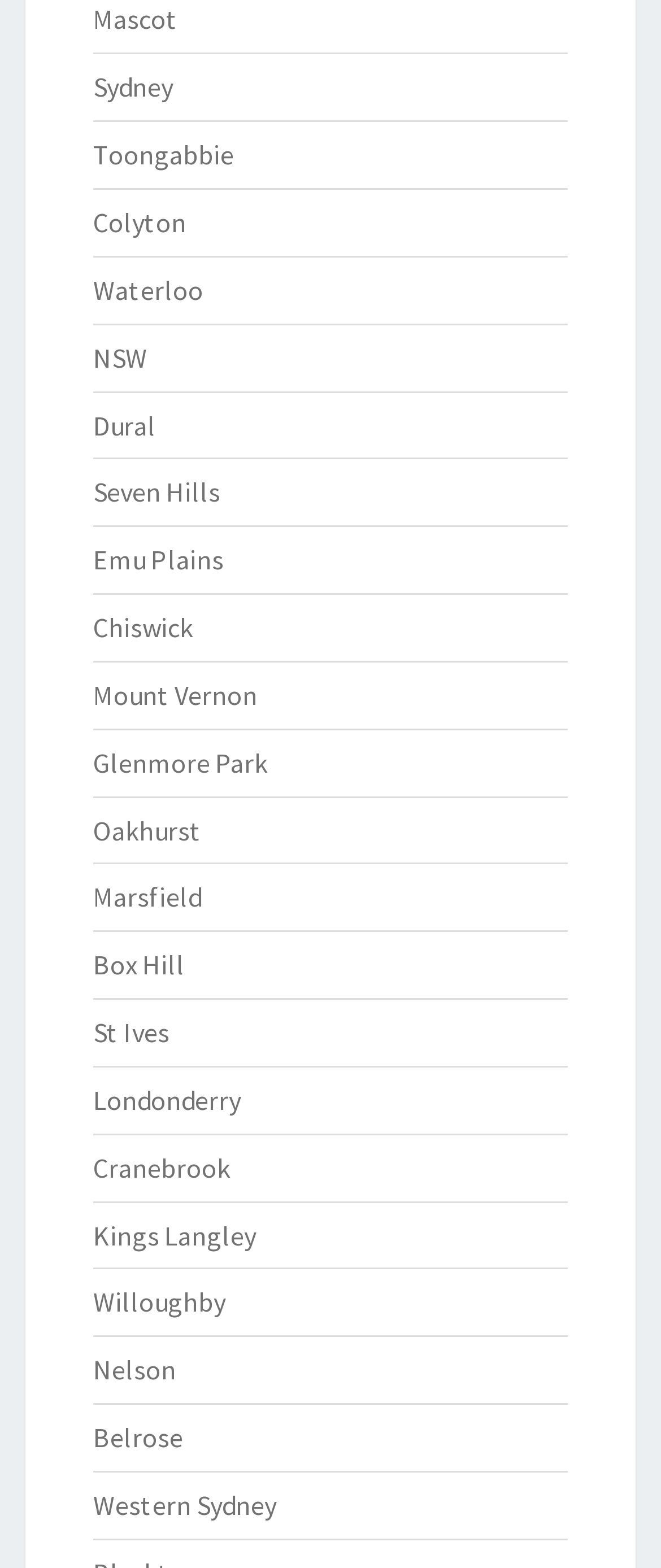Give a short answer using one word or phrase for the question:
What is the first link on the webpage?

Mascot